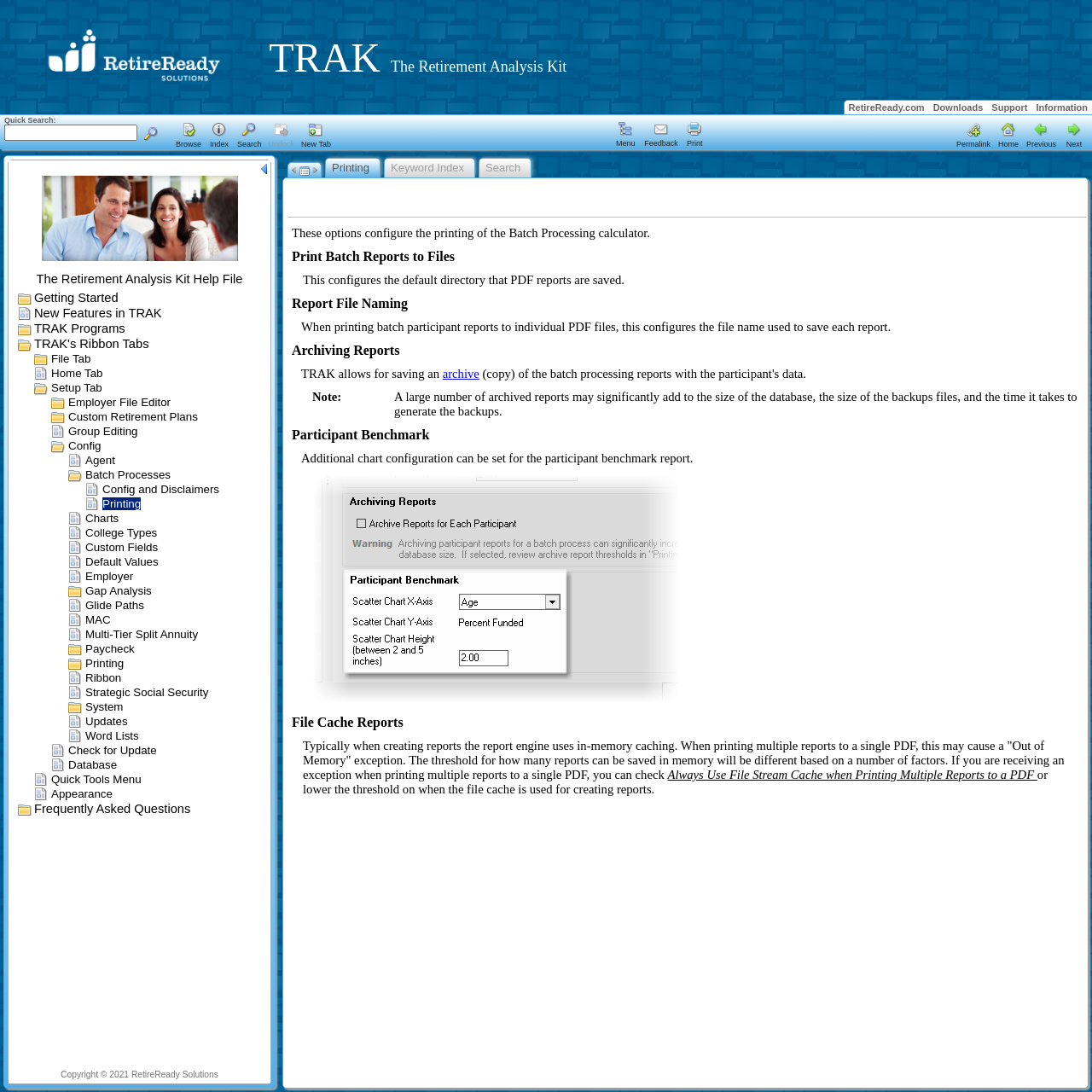Using the elements shown in the image, answer the question comprehensively: What is the purpose of the 'Quick Search' feature?

I found this answer by examining the text 'Quick Search: Search help topics' in the top-middle section of the webpage, which implies that the 'Quick Search' feature is used to search for help topics.